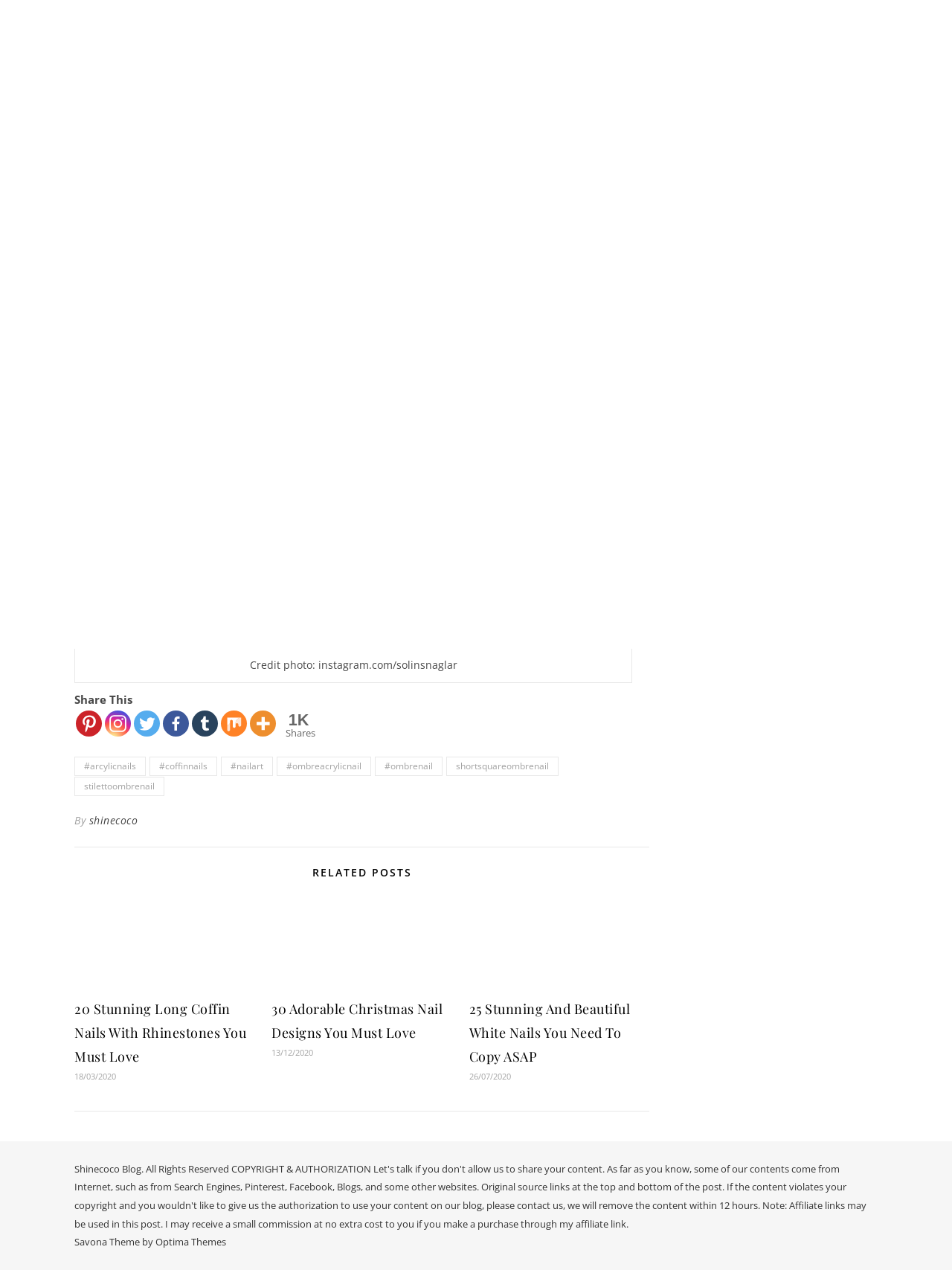Determine the bounding box coordinates of the clickable element to achieve the following action: 'View related post 'Stunning Long Coffin Nails With Rhinestones You Must Love''. Provide the coordinates as four float values between 0 and 1, formatted as [left, top, right, bottom].

[0.078, 0.703, 0.267, 0.779]